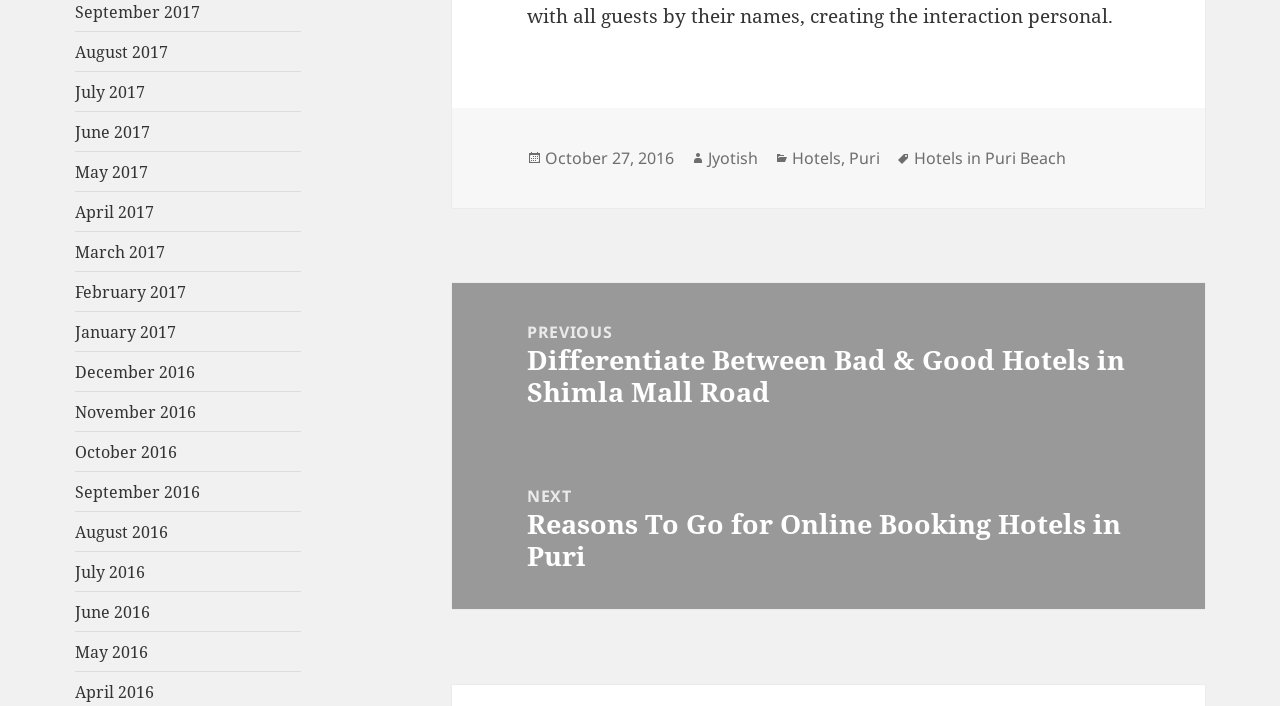Mark the bounding box of the element that matches the following description: "April 2016".

[0.059, 0.964, 0.121, 0.996]